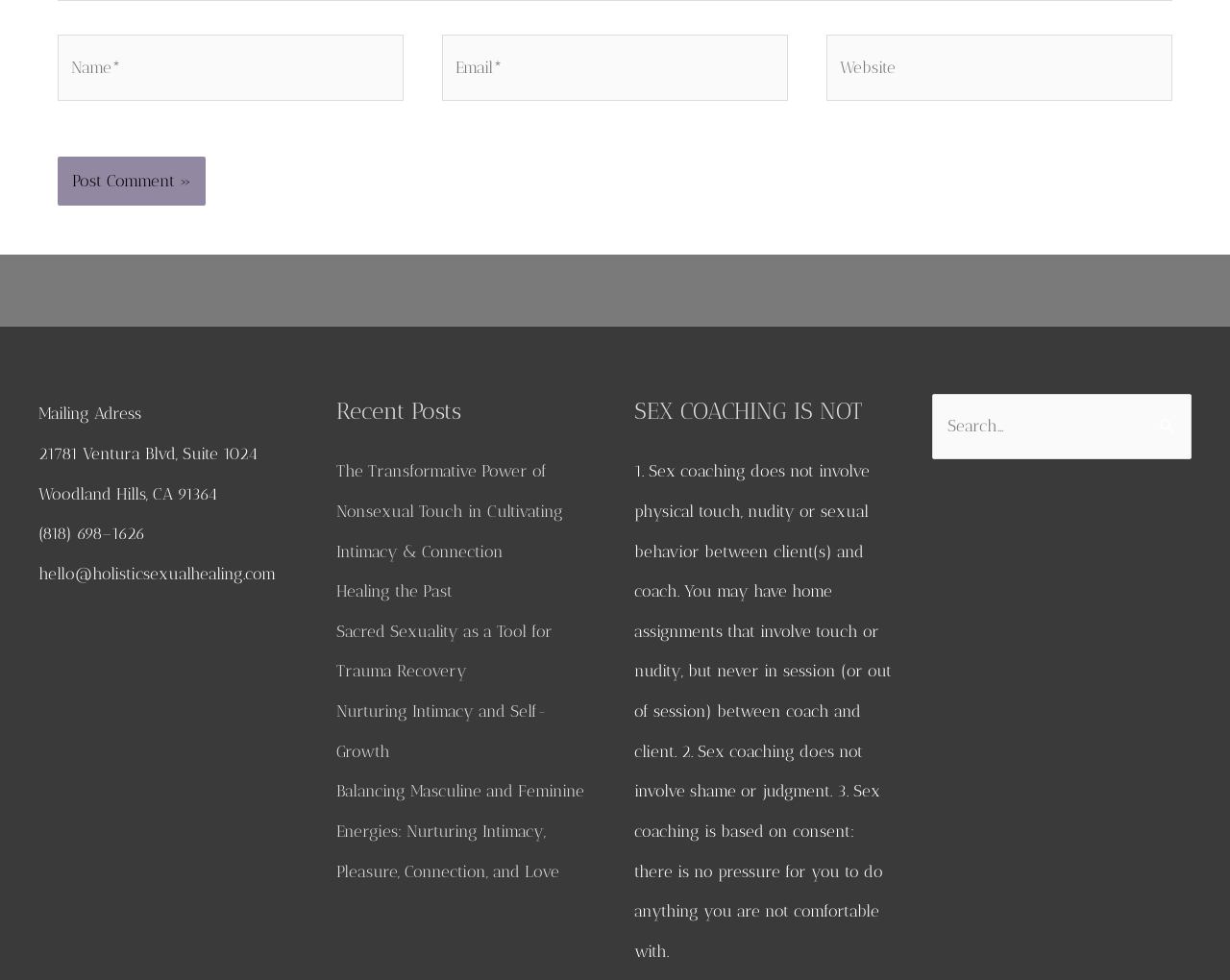Based on the visual content of the image, answer the question thoroughly: How many textboxes are required?

I checked the textbox elements on the webpage and found that two of them are required, which are the 'Name*' and 'Email*' textboxes.